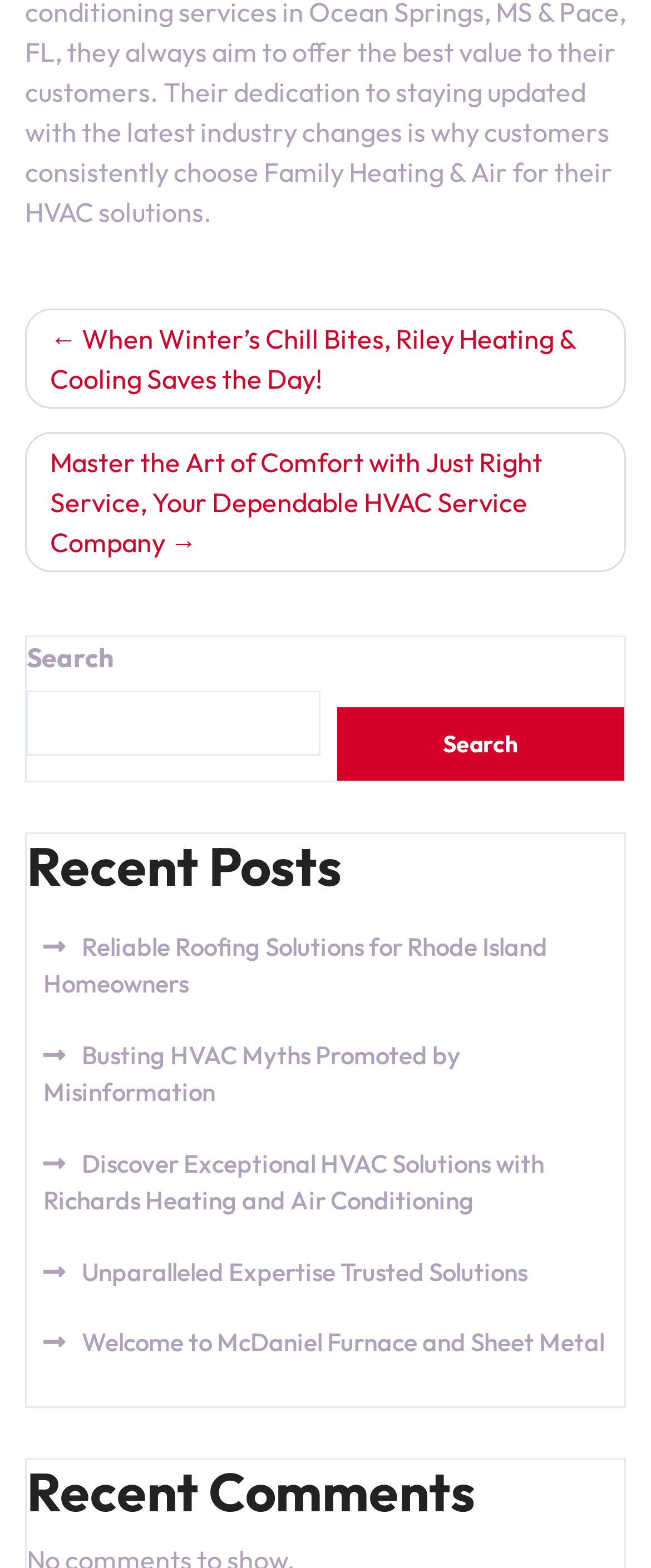What is the theme of the posts?
Please provide a single word or phrase in response based on the screenshot.

HVAC and roofing